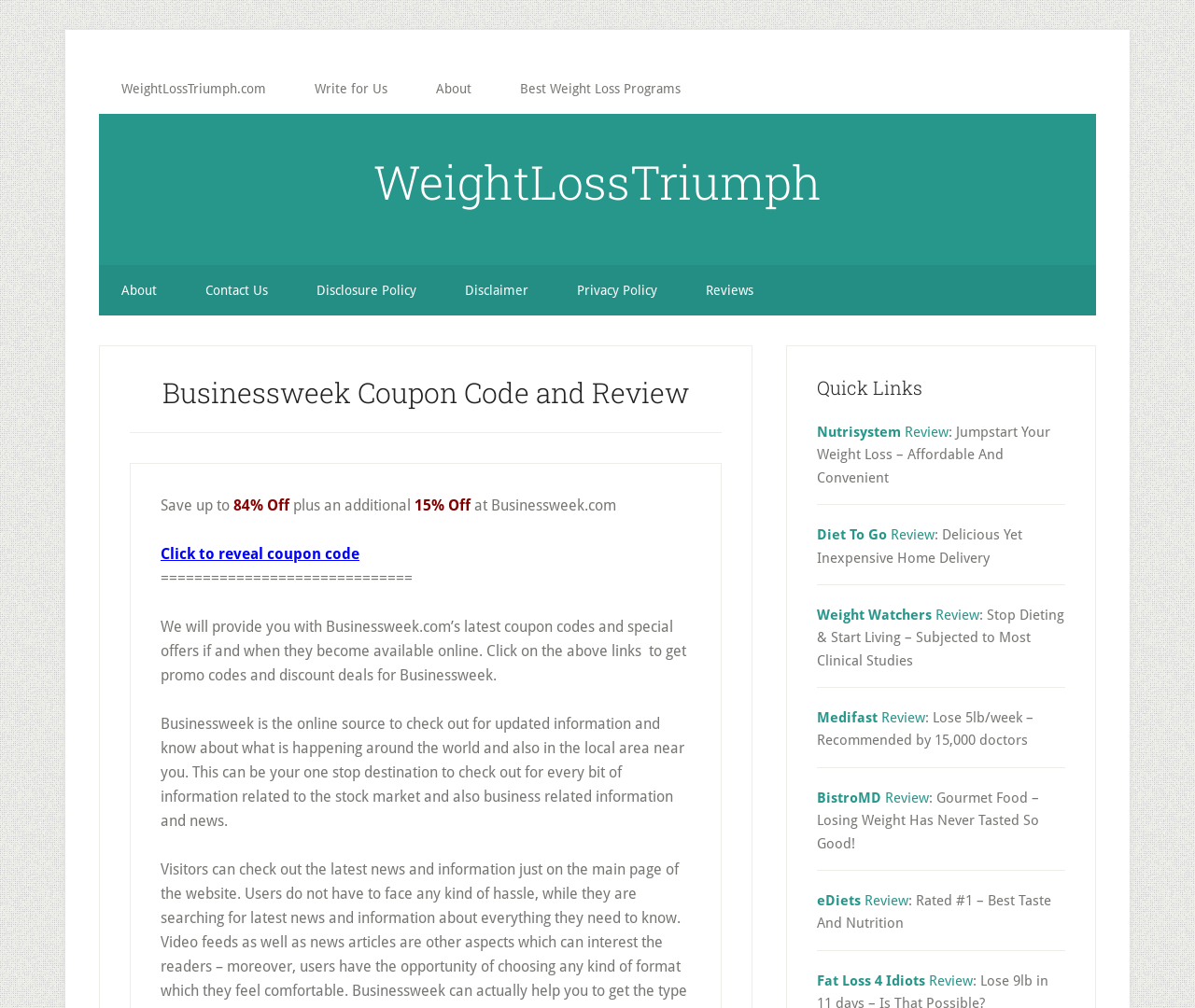Please identify the bounding box coordinates for the region that you need to click to follow this instruction: "Read the 'Nutrisystem Review'".

[0.684, 0.42, 0.794, 0.437]